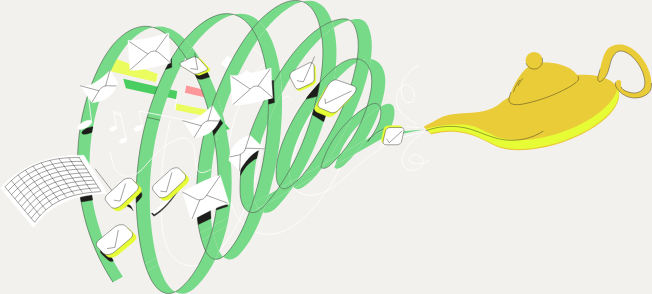Give a short answer using one word or phrase for the question:
What does the grid pattern at the bottom left corner represent?

Structured planning and management